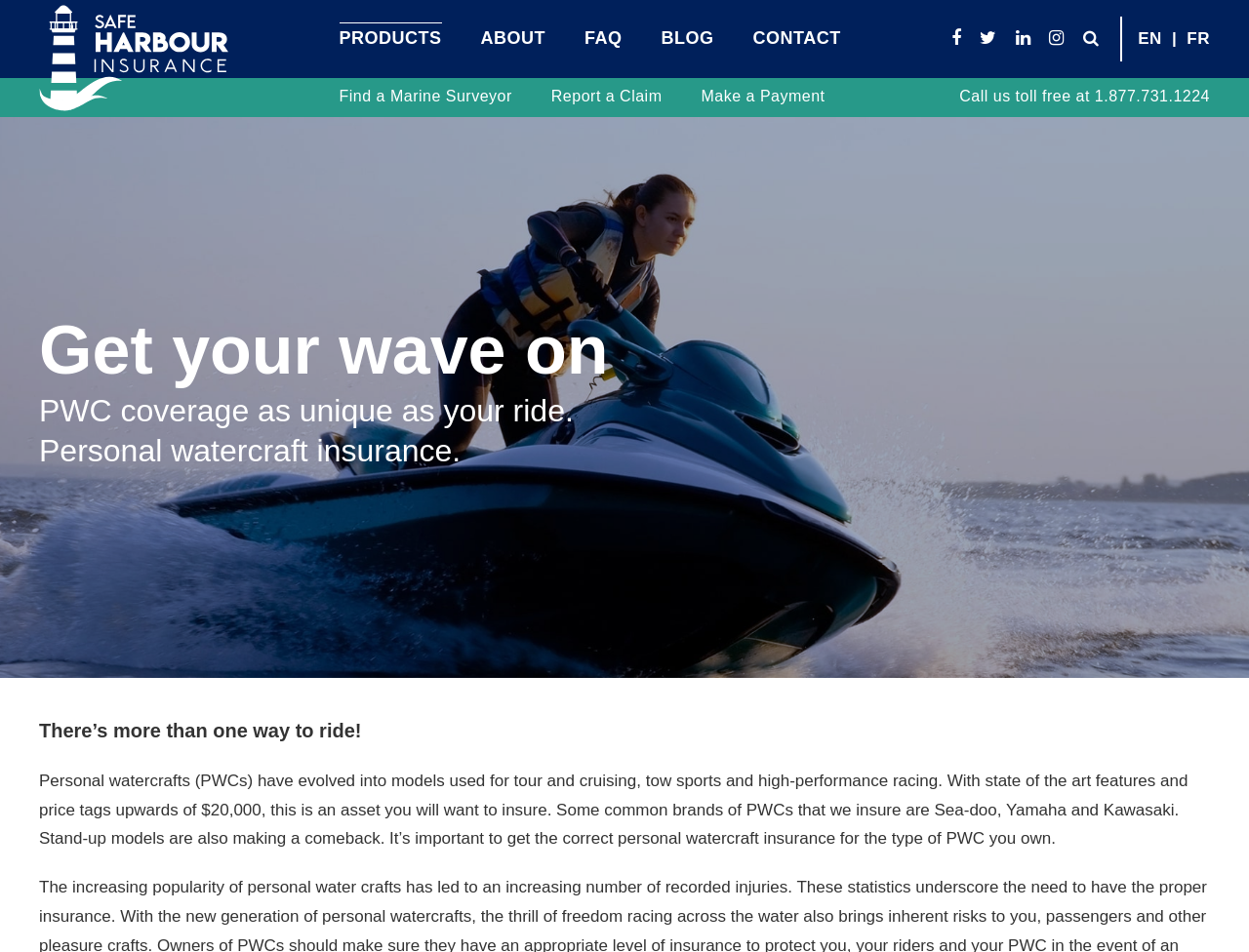Based on the description "Report a Claim", find the bounding box of the specified UI element.

[0.441, 0.092, 0.53, 0.11]